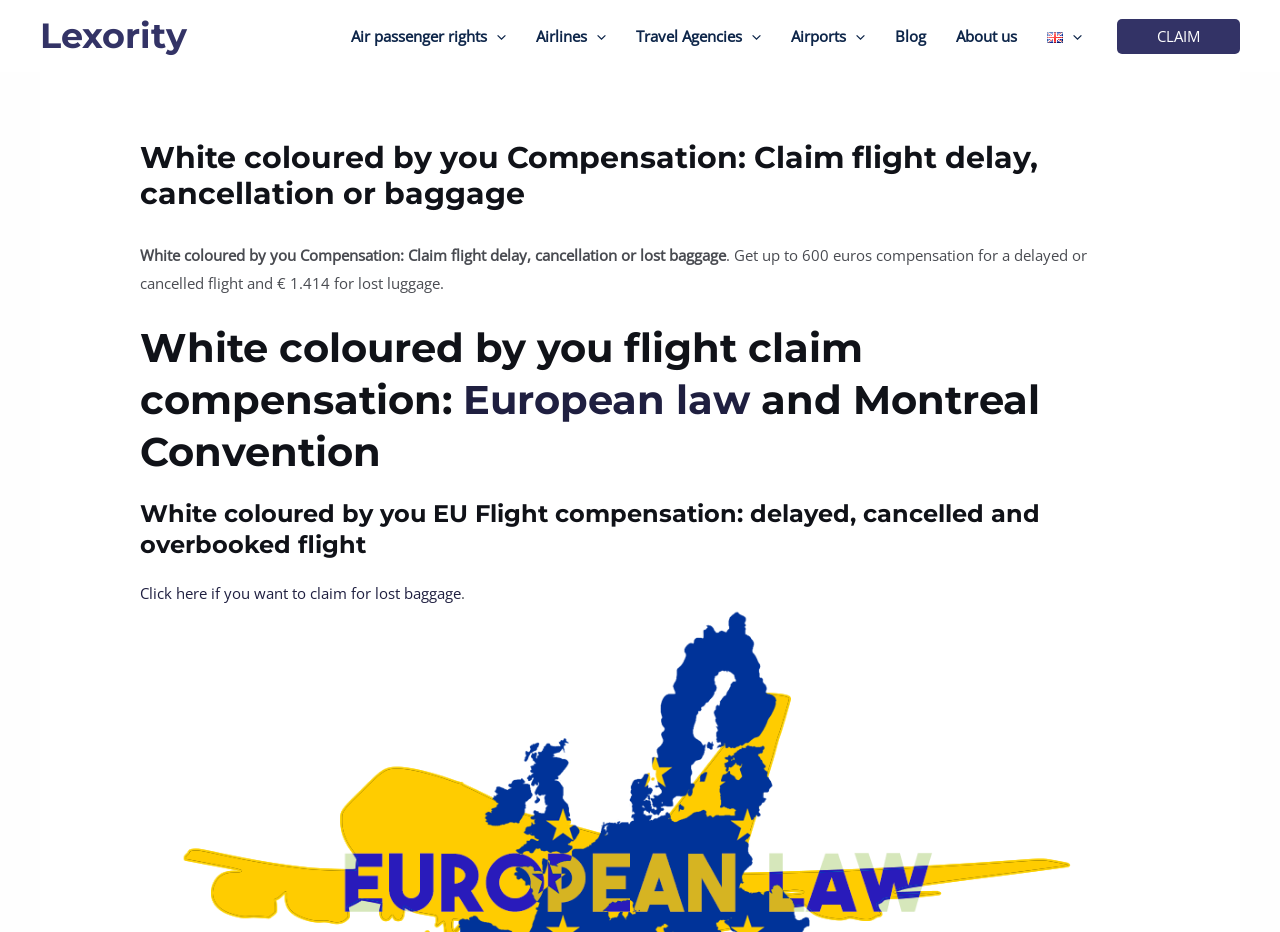Determine the bounding box coordinates of the clickable element to complete this instruction: "Click on CLAIM". Provide the coordinates in the format of four float numbers between 0 and 1, [left, top, right, bottom].

[0.873, 0.02, 0.969, 0.057]